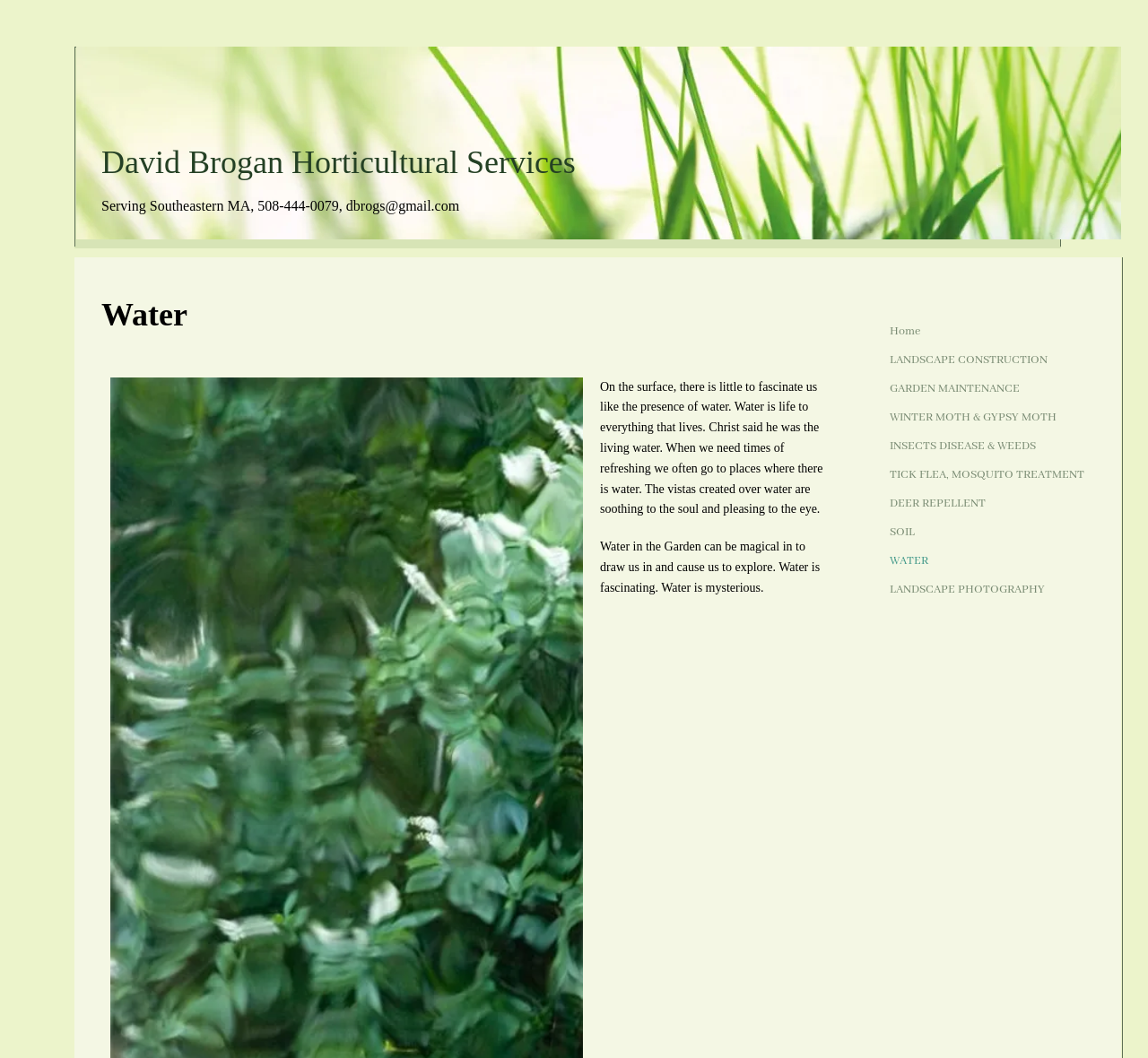Identify the bounding box coordinates of the clickable section necessary to follow the following instruction: "click the email link". The coordinates should be presented as four float numbers from 0 to 1, i.e., [left, top, right, bottom].

[0.301, 0.187, 0.4, 0.201]